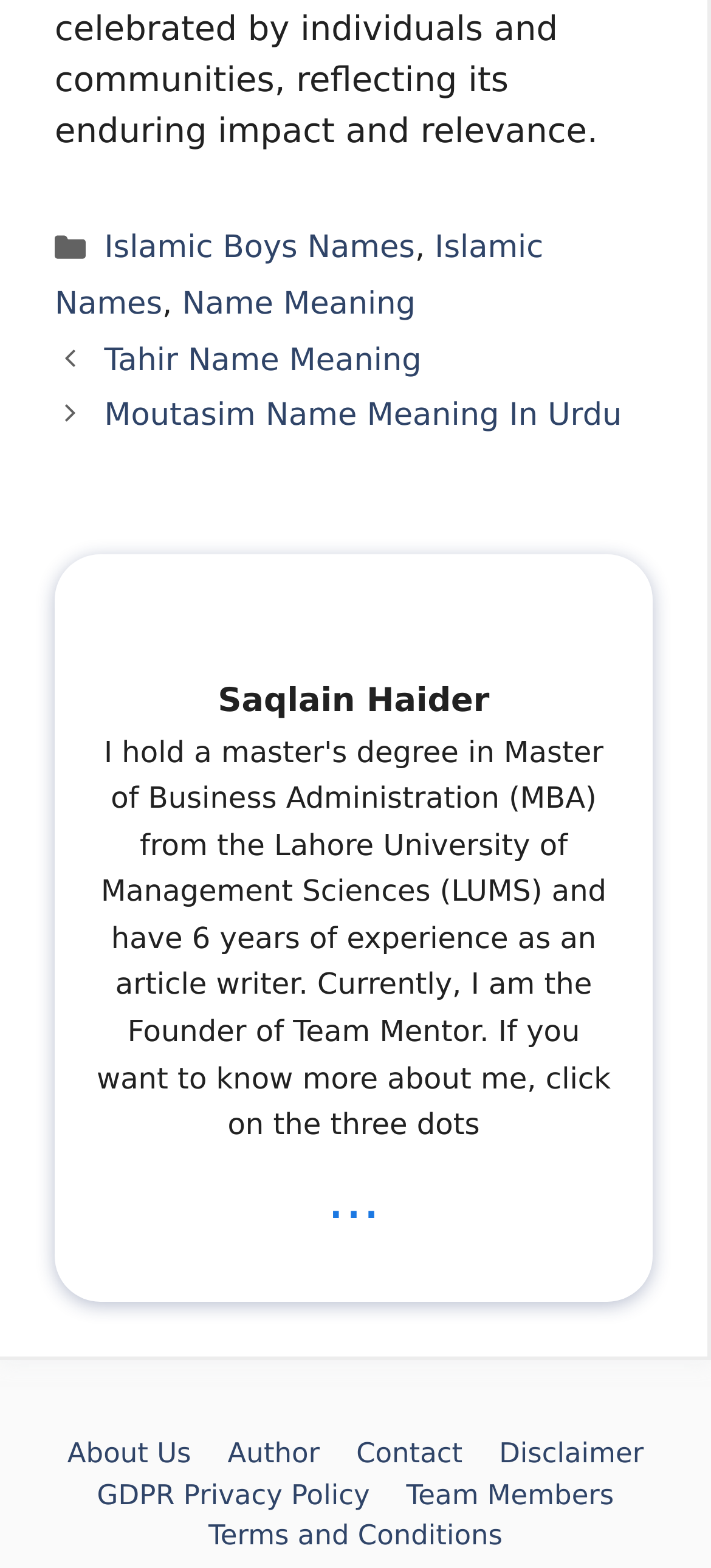Can you look at the image and give a comprehensive answer to the question:
What is the last link in the footer section?

I checked the footer section and found that the last link is 'Terms and Conditions', which is located at the bottom right corner of the section.